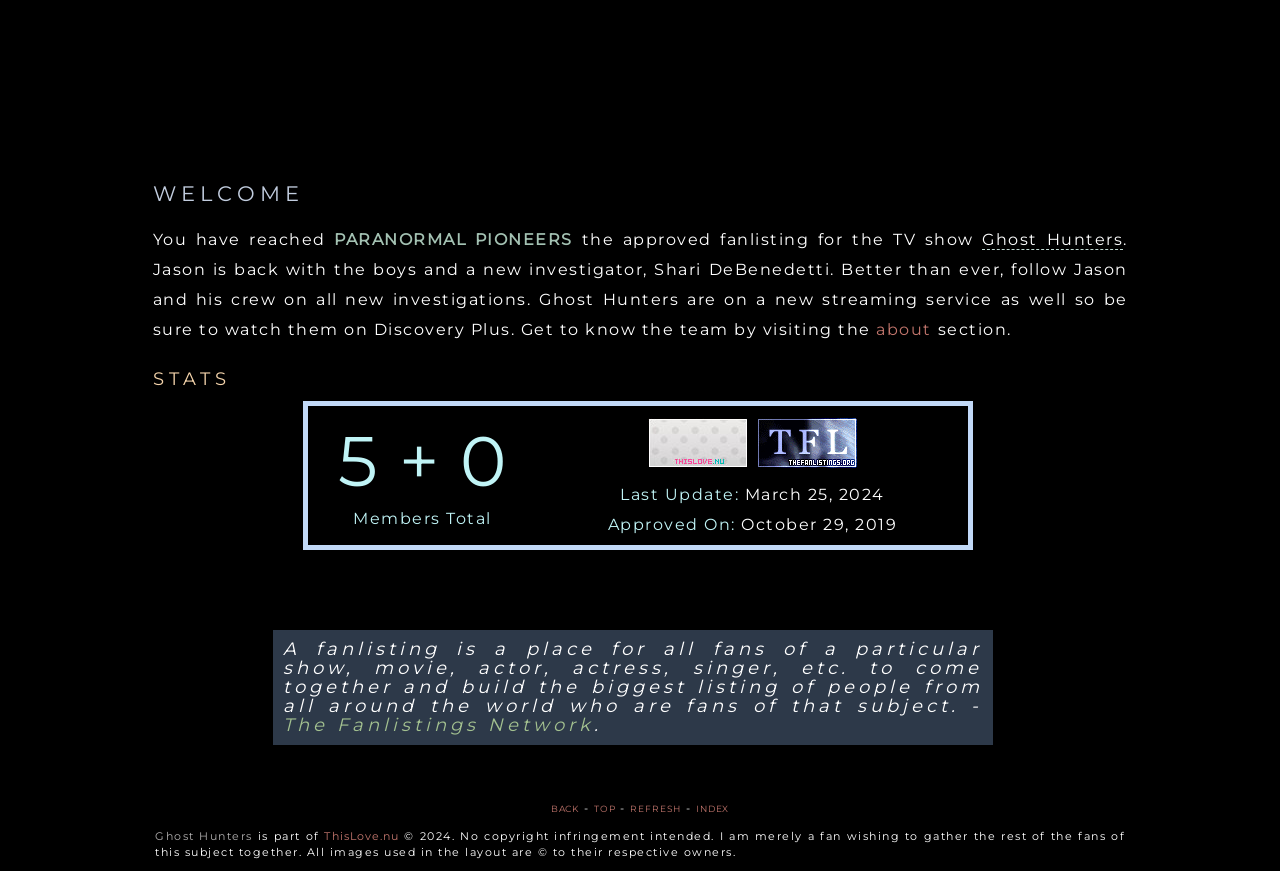Ascertain the bounding box coordinates for the UI element detailed here: "Refresh". The coordinates should be provided as [left, top, right, bottom] with each value being a float between 0 and 1.

[0.492, 0.922, 0.532, 0.935]